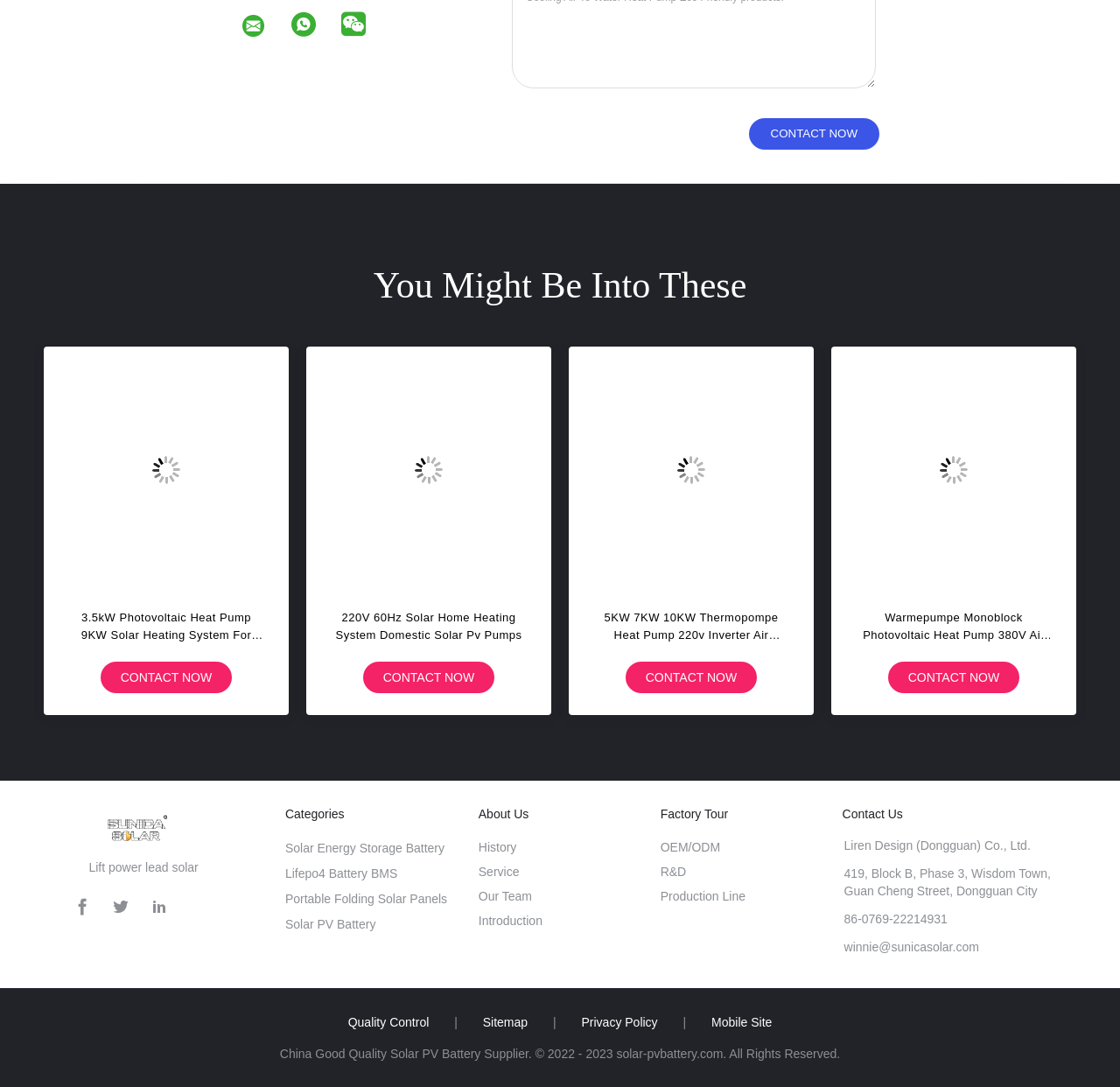Identify the coordinates of the bounding box for the element that must be clicked to accomplish the instruction: "View the '3KW 10KW Solar Photovoltaic Heat Pump Air Water For House' product".

[0.039, 0.319, 0.258, 0.544]